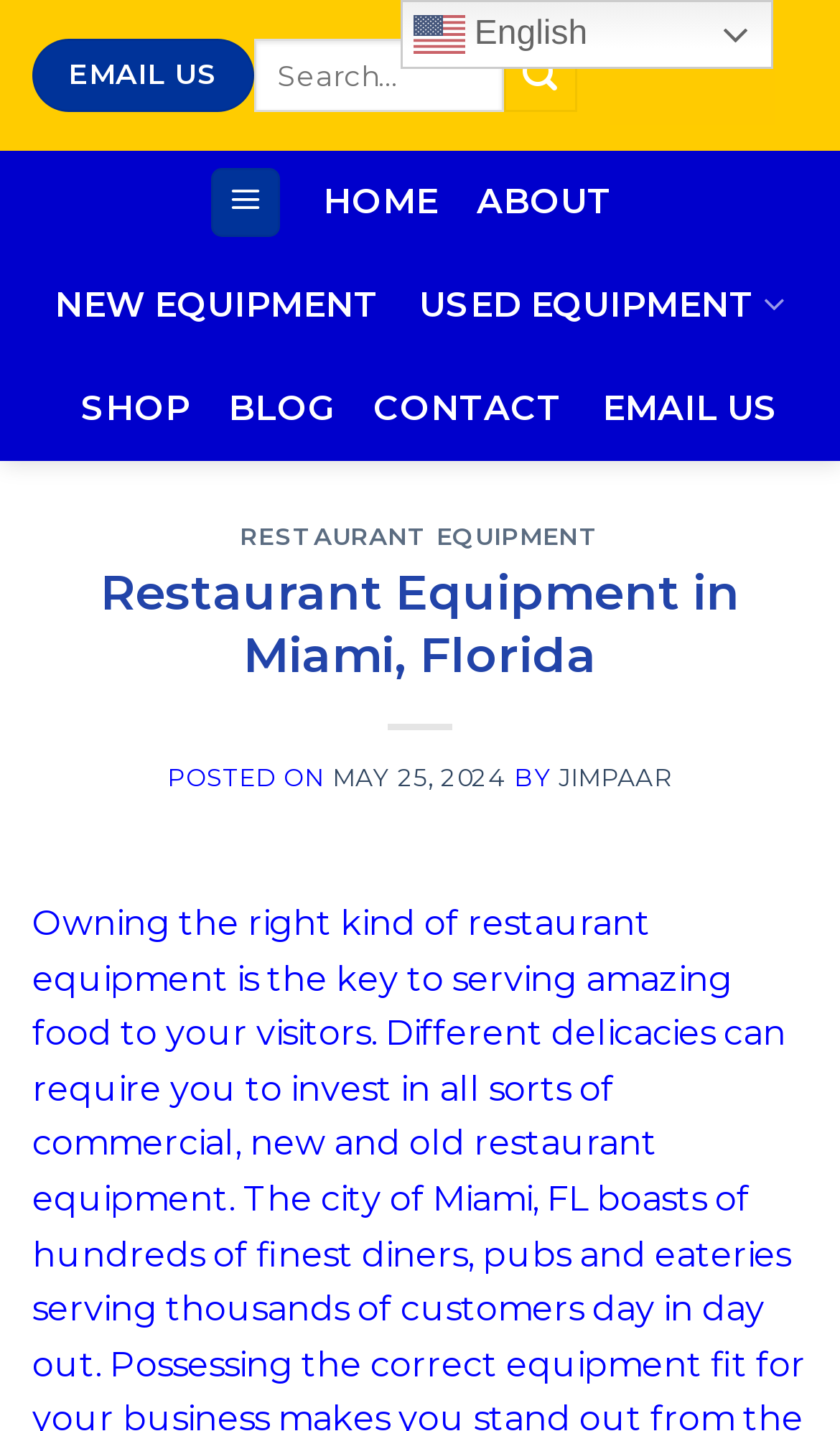Provide a single word or phrase to answer the given question: 
What type of equipment is available on the website?

New and used equipment